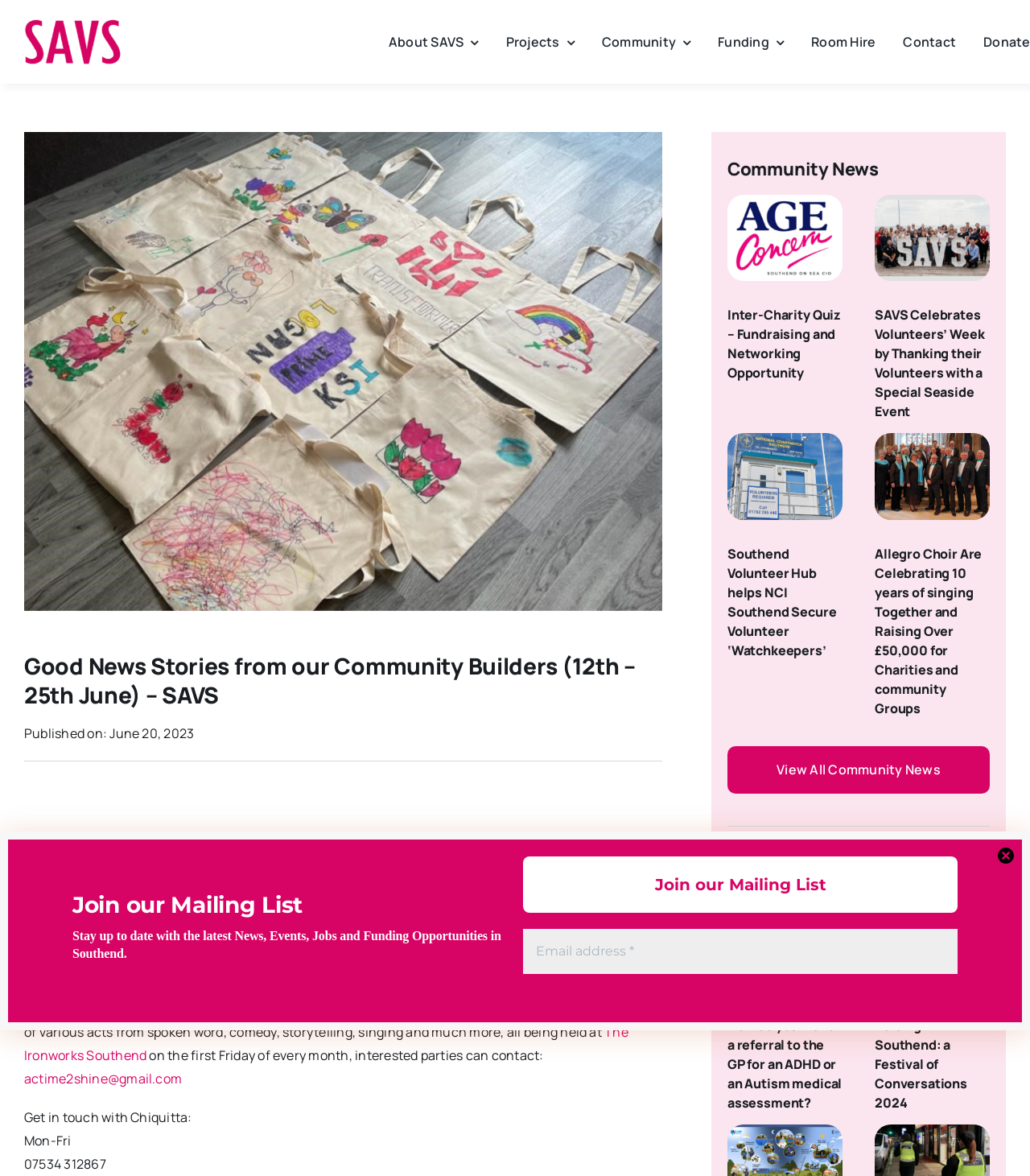Highlight the bounding box coordinates of the element that should be clicked to carry out the following instruction: "Click the SAVS Logo Pink". The coordinates must be given as four float numbers ranging from 0 to 1, i.e., [left, top, right, bottom].

[0.023, 0.014, 0.117, 0.029]